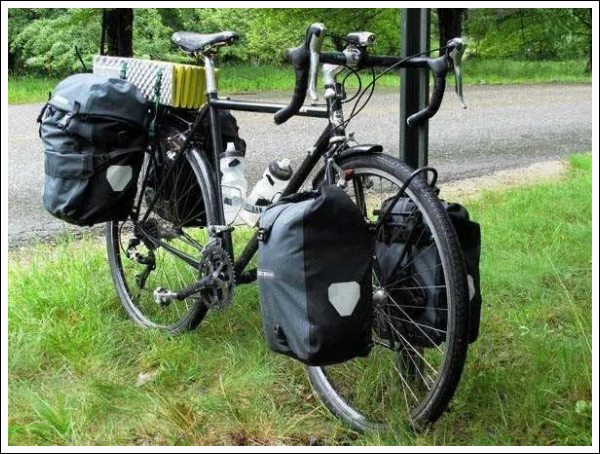What is attached to the bike's frame?
Look at the screenshot and respond with one word or a short phrase.

Water bottle